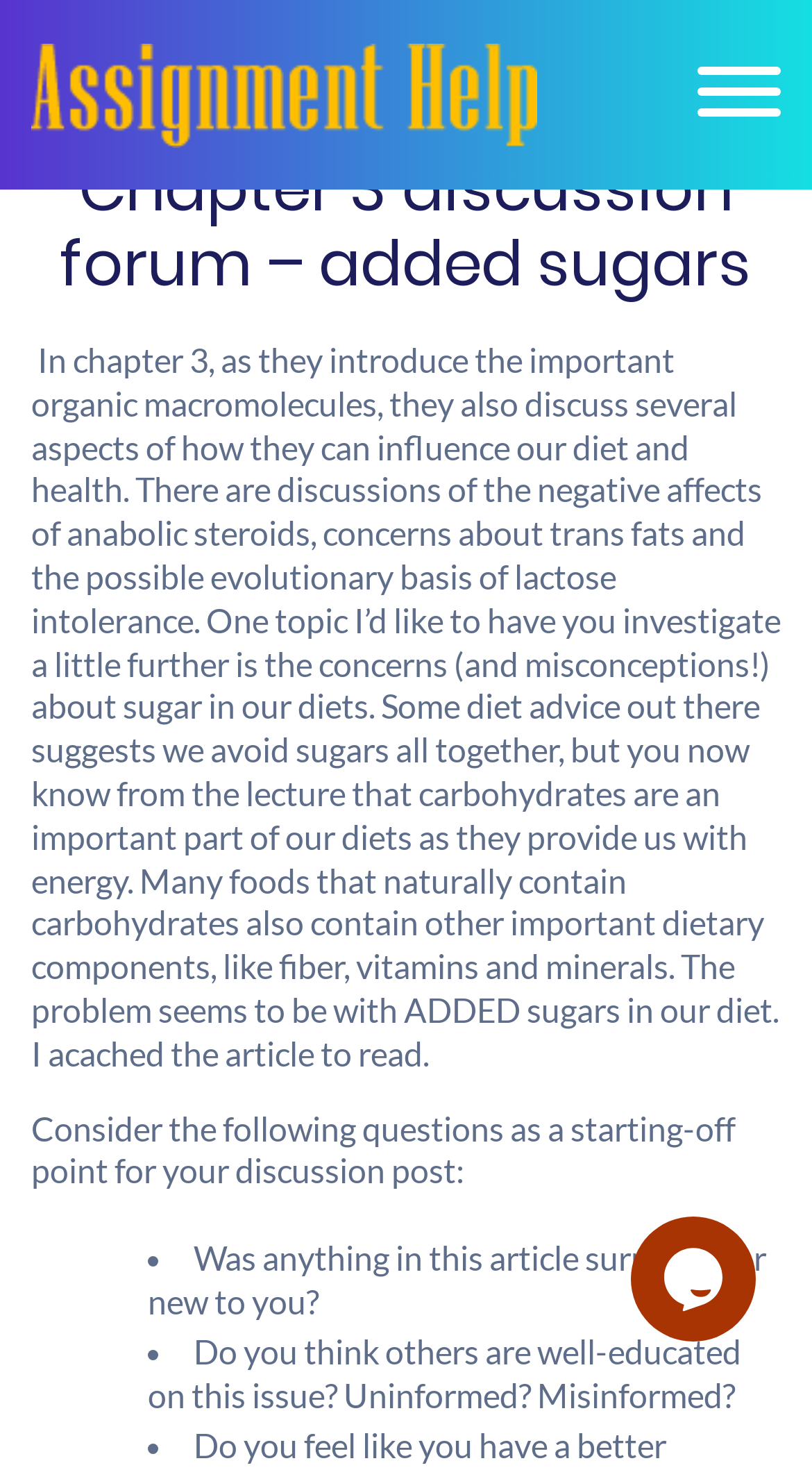What is the importance of carbohydrates in our diets?
Please answer using one word or phrase, based on the screenshot.

provide energy